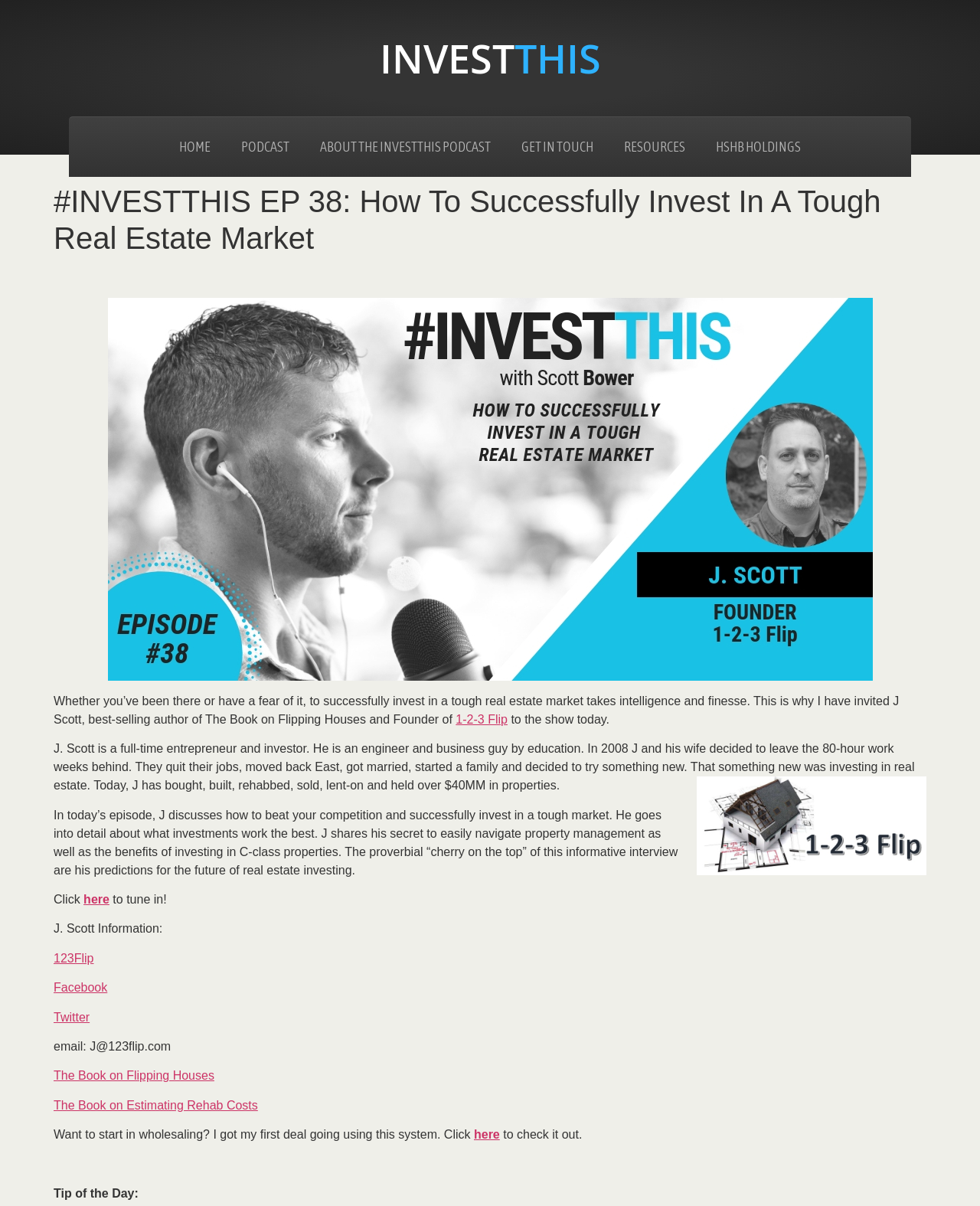Present a detailed account of what is displayed on the webpage.

The webpage is about the #INVESTTHIS podcast, specifically episode 38, where J. Scott discusses how to successfully invest in a tough real estate market. At the top of the page, there is a heading with the title of the podcast episode. Below it, there are five links to navigate to different sections of the website: HOME, PODCAST, ABOUT THE INVESTTHIS PODCAST, GET IN TOUCH, and RESOURCES.

On the left side of the page, there is a header section with a heading that repeats the title of the podcast episode. Below it, there is a brief introduction to the episode, followed by a link to listen to the podcast. The introduction is accompanied by an image of J. Scott.

The main content of the page is a summary of the podcast episode, which includes a brief bio of J. Scott, a full-time entrepreneur and investor. The text describes his background and experience in real estate investing. There is also an image of the 1-2-3 Flip logo.

The summary continues with a description of the topics discussed in the podcast episode, including how to beat competition, successfully invest in a tough market, and navigate property management. There is a call-to-action to click and tune in to the podcast.

Below the summary, there is a section with links to J. Scott's information, including his website, Facebook, Twitter, and email. There are also links to his books, "The Book on Flipping Houses" and "The Book on Estimating Rehab Costs".

Finally, there is a section with a tip of the day, which appears to be a promotional message for a wholesaling system.